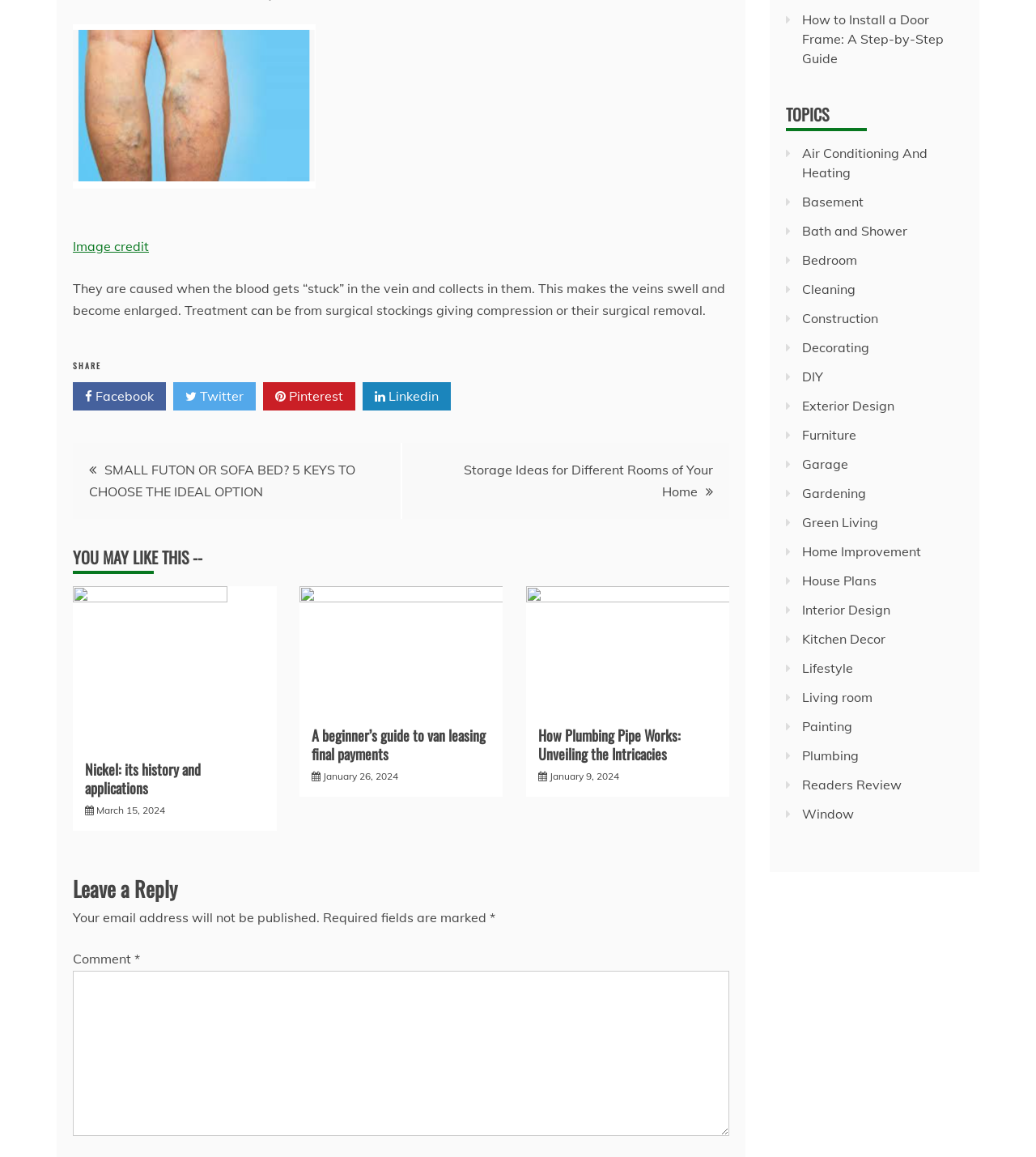Locate the UI element described by Bath and Shower and provide its bounding box coordinates. Use the format (top-left x, top-left y, bottom-right x, bottom-right y) with all values as floating point numbers between 0 and 1.

[0.775, 0.192, 0.876, 0.206]